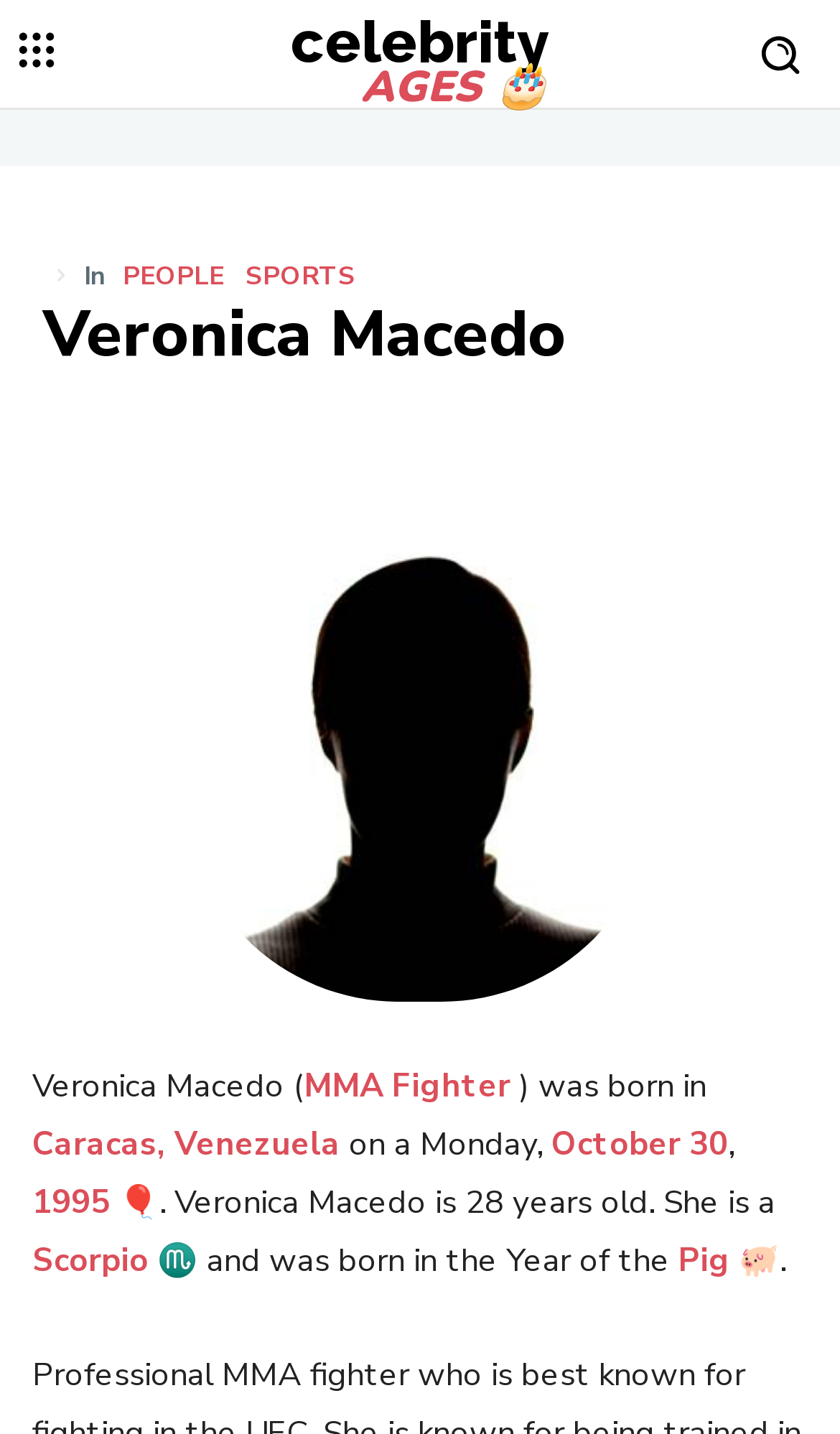Find the bounding box coordinates of the element to click in order to complete this instruction: "View Veronica Macedo's profile picture". The bounding box coordinates must be four float numbers between 0 and 1, denoted as [left, top, right, bottom].

[0.218, 0.368, 0.782, 0.699]